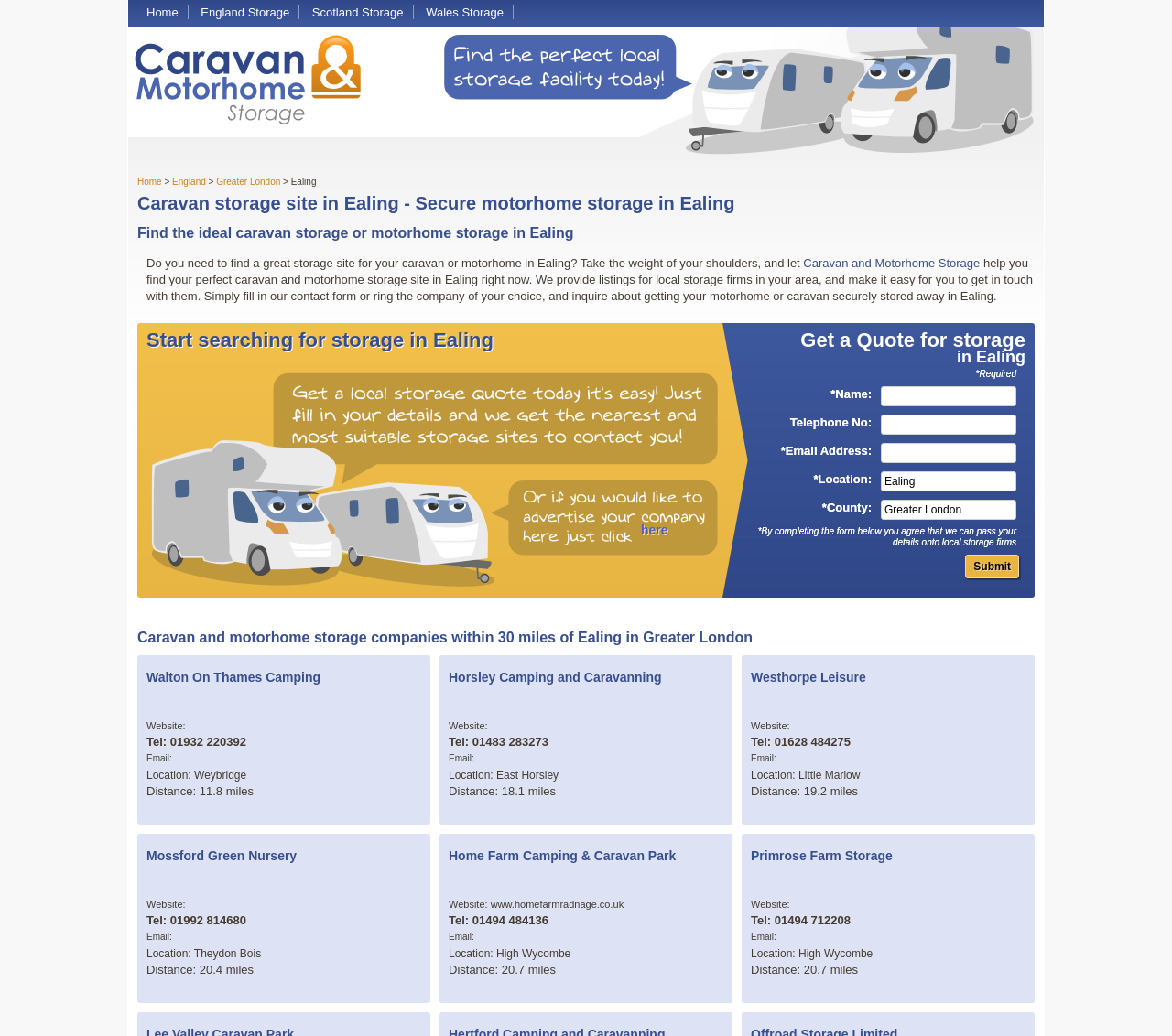Please provide the bounding box coordinates for the element that needs to be clicked to perform the instruction: "Get a quote for storage in Ealing". The coordinates must consist of four float numbers between 0 and 1, formatted as [left, top, right, bottom].

[0.683, 0.317, 0.875, 0.339]